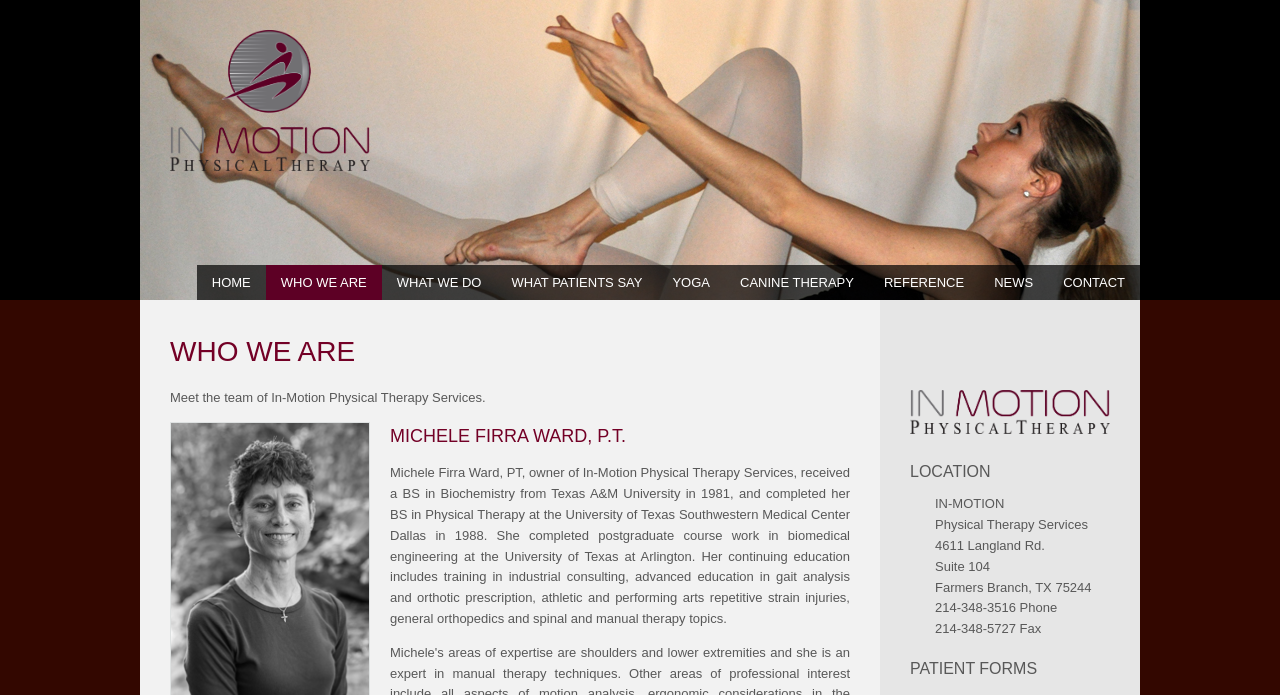Find the headline of the webpage and generate its text content.

WHO WE ARE